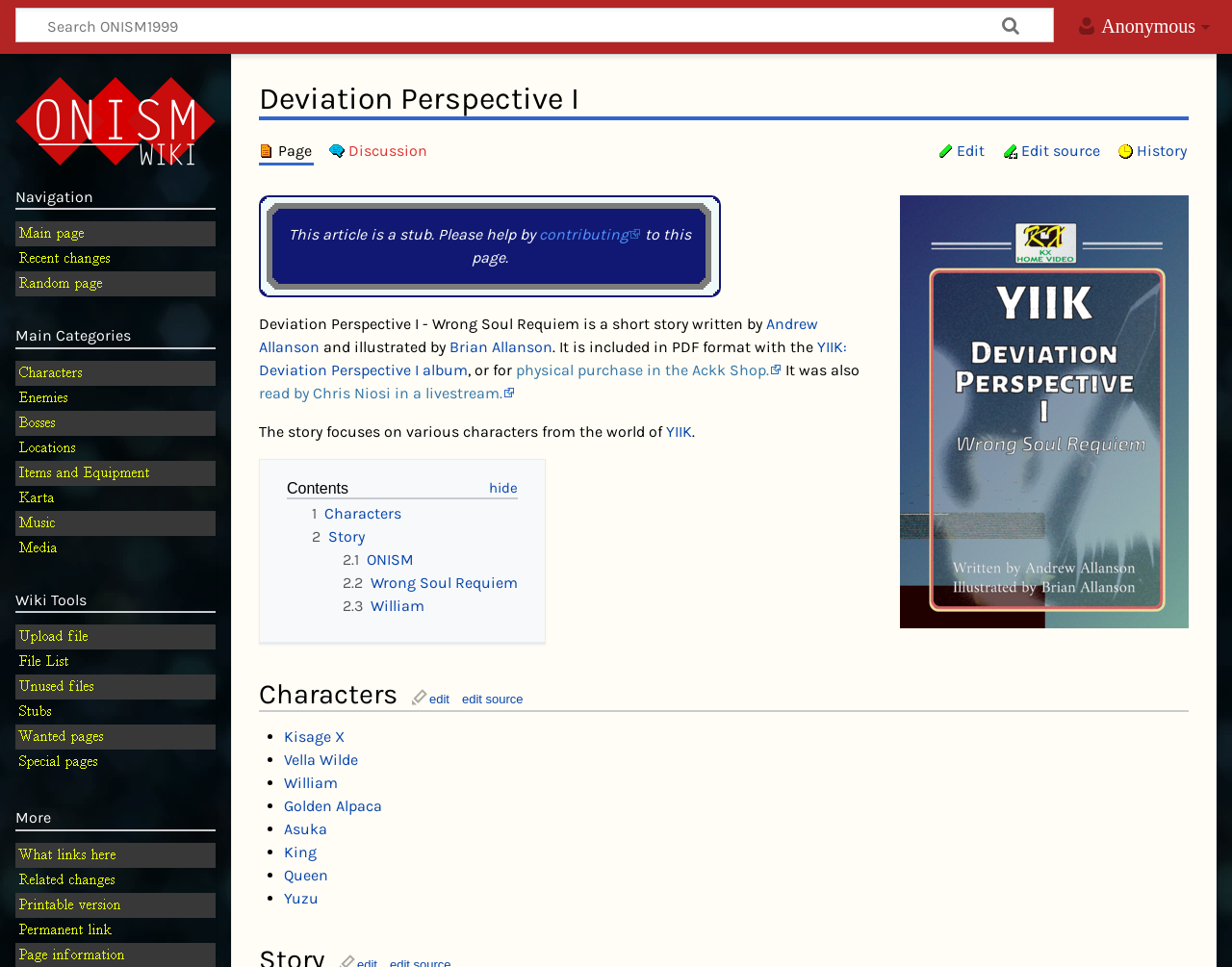What is the name of the short story?
Answer the question with as much detail as you can, using the image as a reference.

I found the answer by looking at the text on the webpage, specifically the sentence 'Deviation Perspective I - Wrong Soul Requiem is a short story written by Andrew Allanson and illustrated by Brian Allanson.'